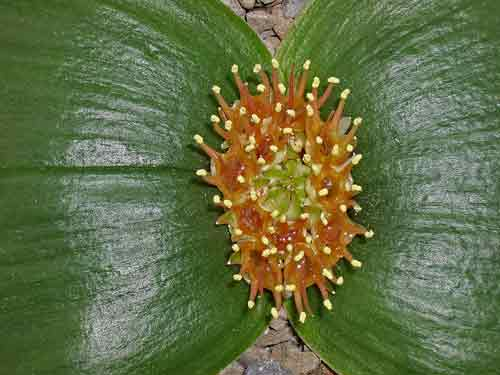Use the information in the screenshot to answer the question comprehensively: What is notable about the foliage of Massonia depressa?

The caption highlights the significant foliage of Massonia depressa, noting that it is characterized by varying textures and sizes, implying that the leaves of this plant species exhibit a range of physical characteristics.